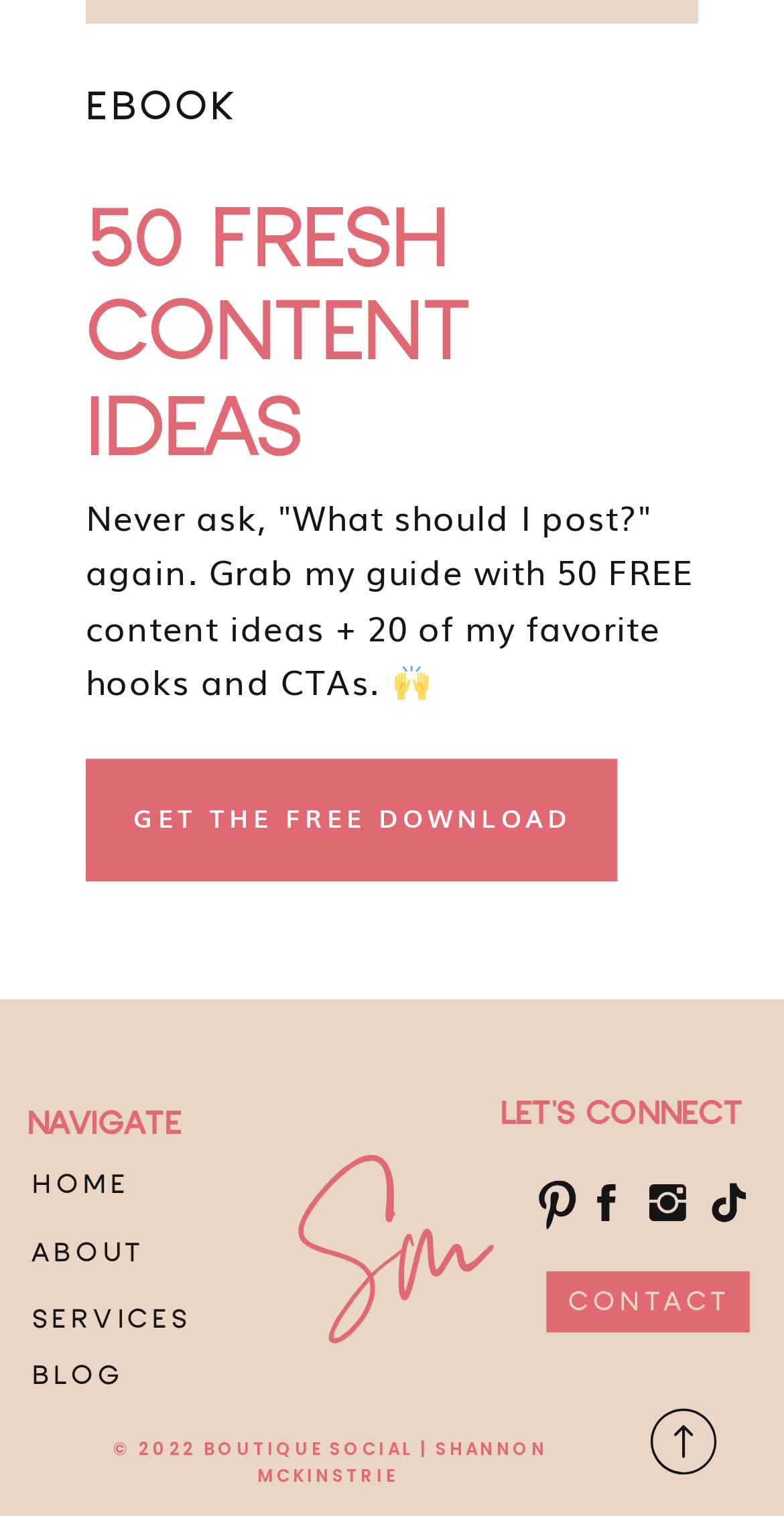Please determine the bounding box coordinates of the clickable area required to carry out the following instruction: "Go to home page". The coordinates must be four float numbers between 0 and 1, represented as [left, top, right, bottom].

[0.041, 0.769, 0.284, 0.801]